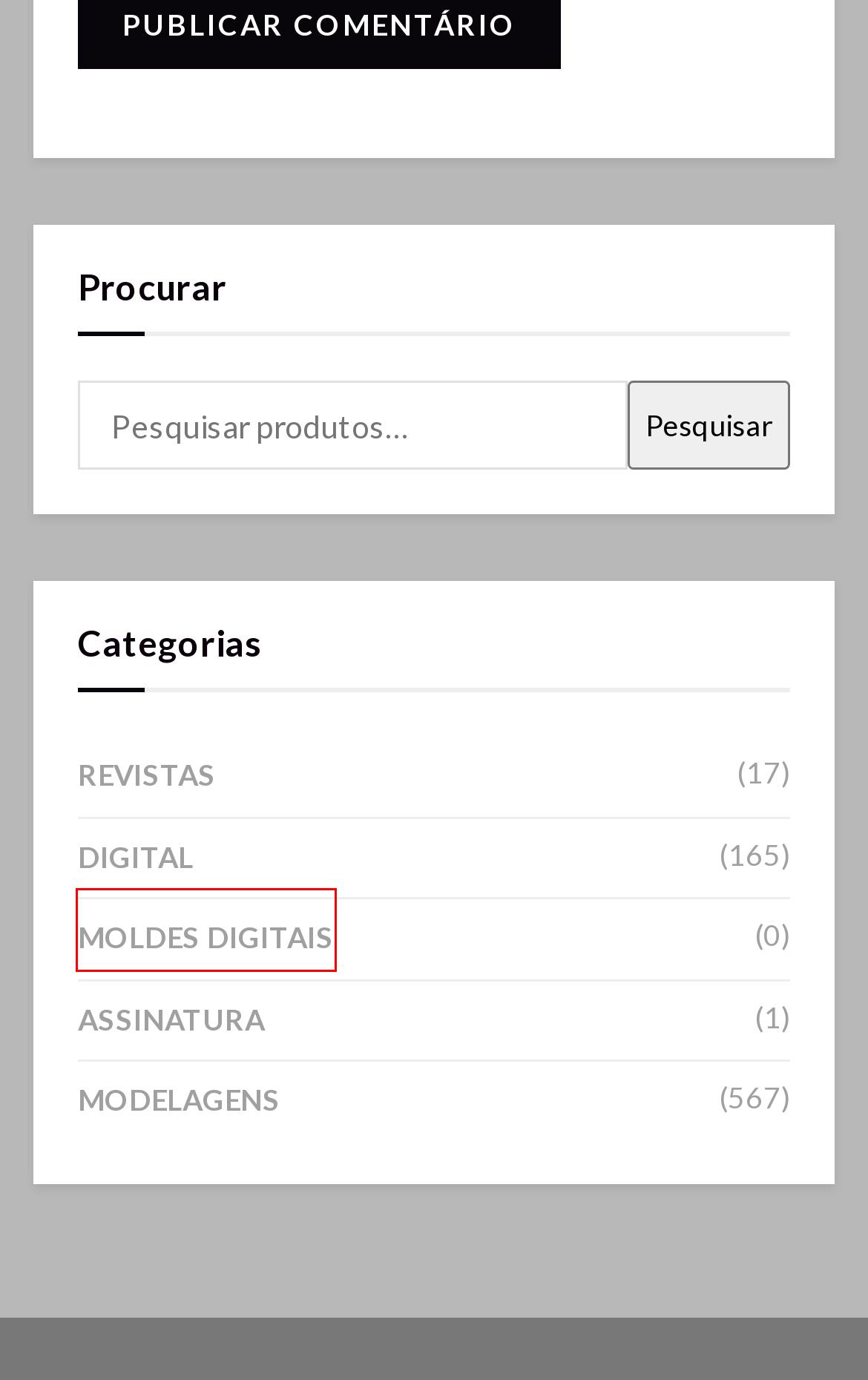You have a screenshot of a webpage with an element surrounded by a red bounding box. Choose the webpage description that best describes the new page after clicking the element inside the red bounding box. Here are the candidates:
A. Assinatura – Revista Cida Moldes
B. Revistas – Revista Cida Moldes
C. Modelagens – Revista Cida Moldes
D. Revista Cida Moldes – Revista Cida Moldes
E. Seja um Assinante! – Revista Cida Moldes
F. MOLDES DIGITAIS – Revista Cida Moldes
G. DIGITAL – Revista Cida Moldes
H. Revista Cida Moldes – www.cidamolds.com.br

F